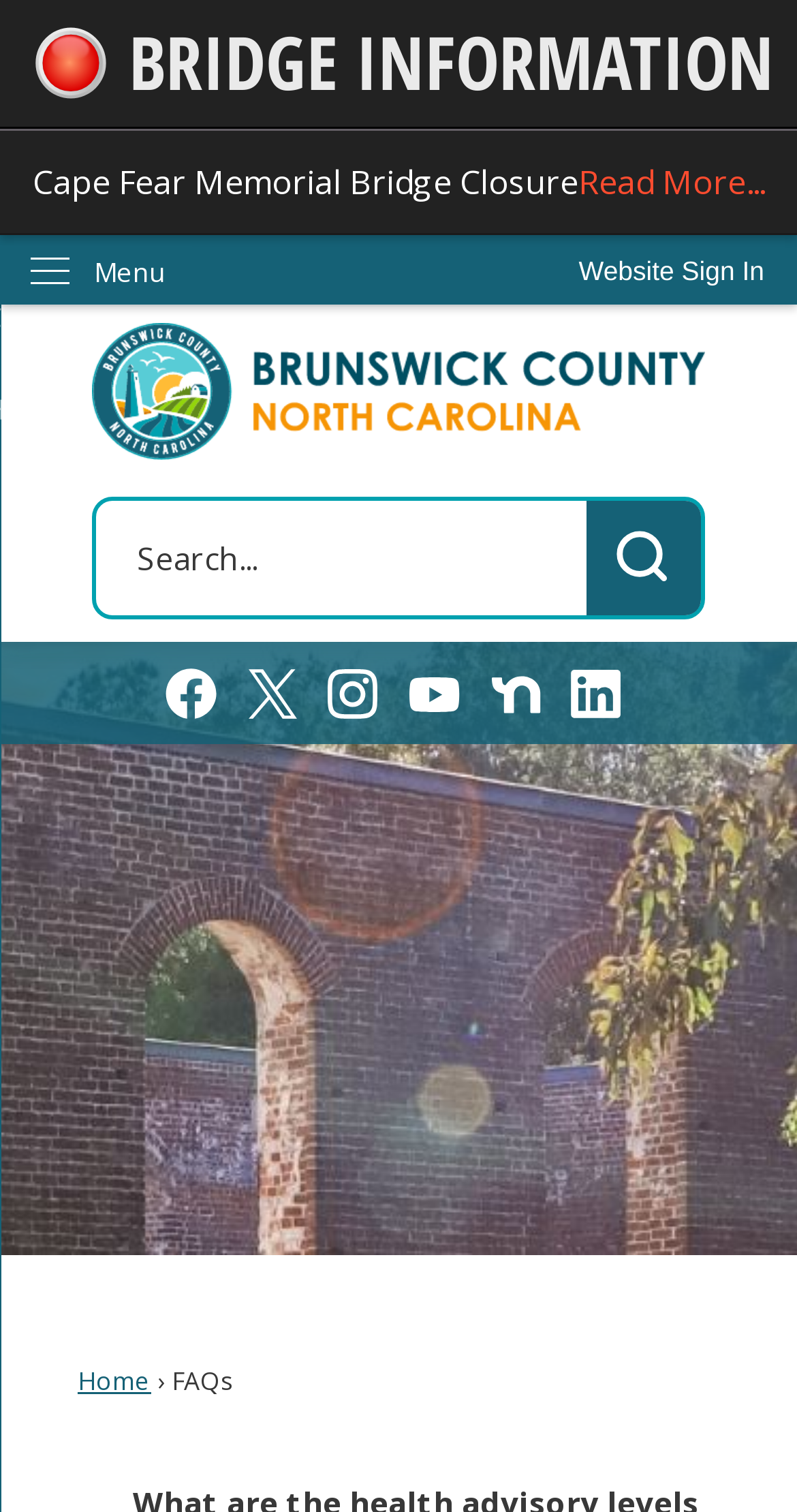What is the position of the search box?
Using the image, give a concise answer in the form of a single word or short phrase.

Top right